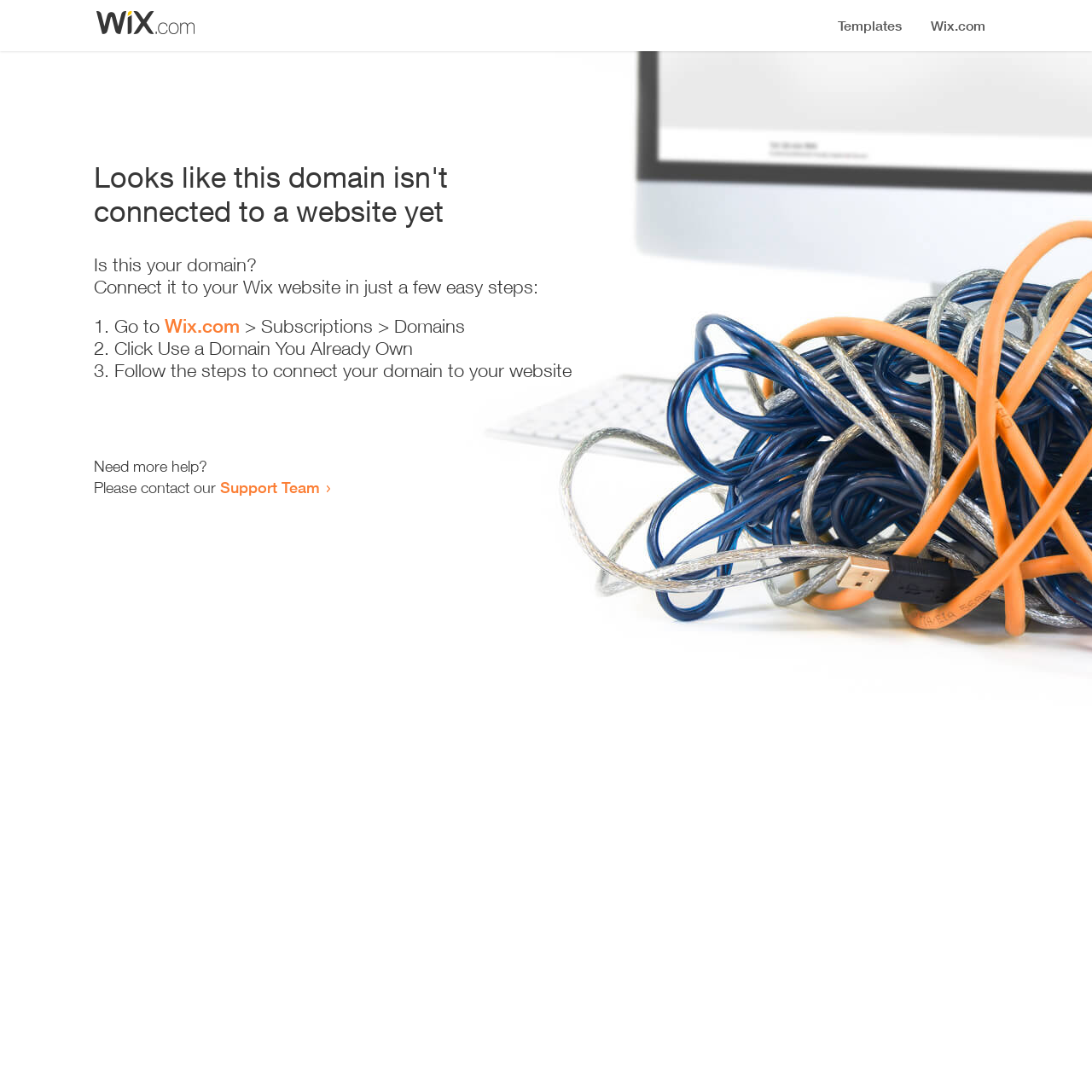What is the first step to connect the domain?
Look at the image and respond with a one-word or short phrase answer.

Go to Wix.com